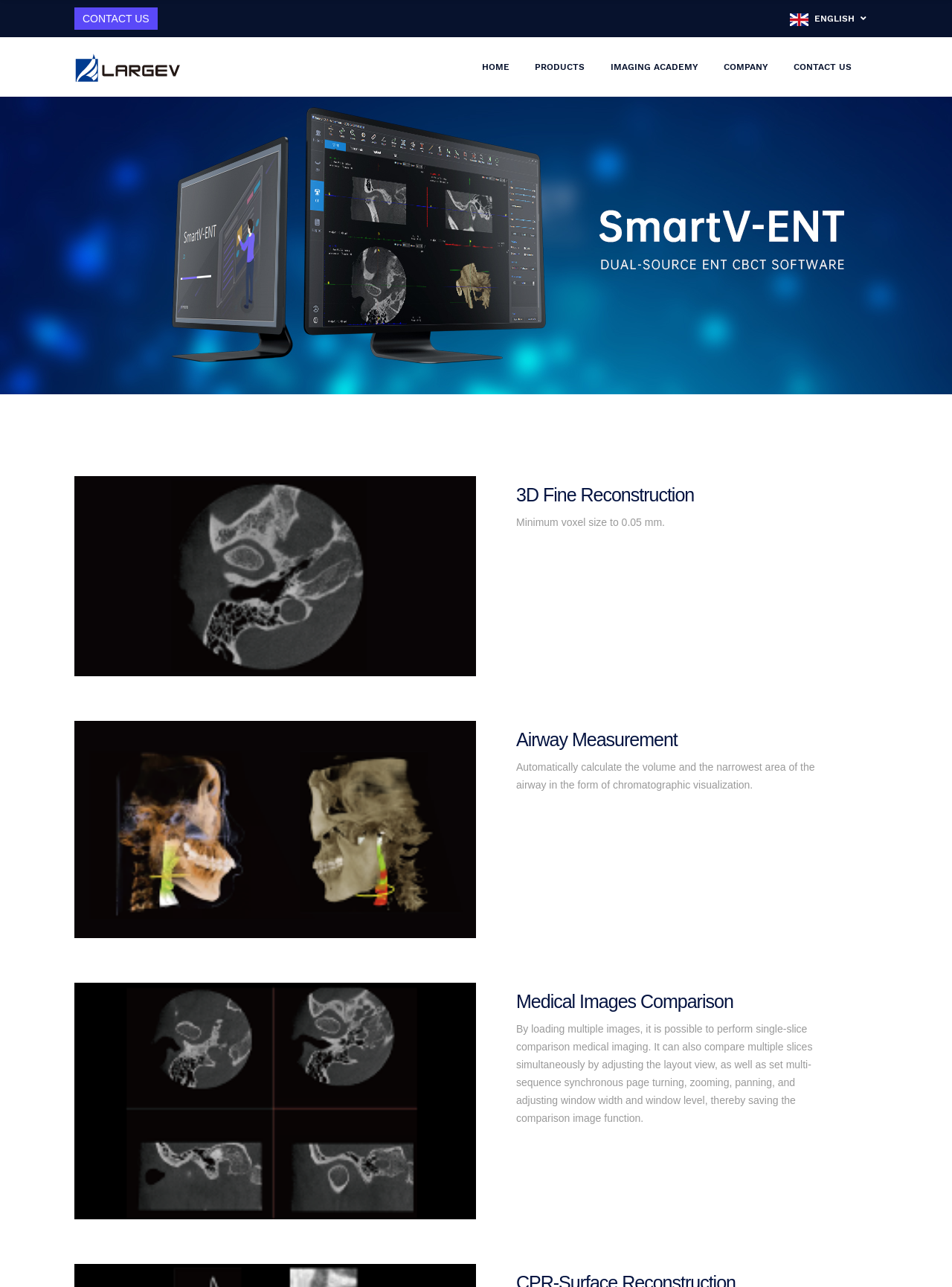Locate the bounding box coordinates of the element I should click to achieve the following instruction: "Click the chat widget button".

[0.941, 0.736, 0.977, 0.762]